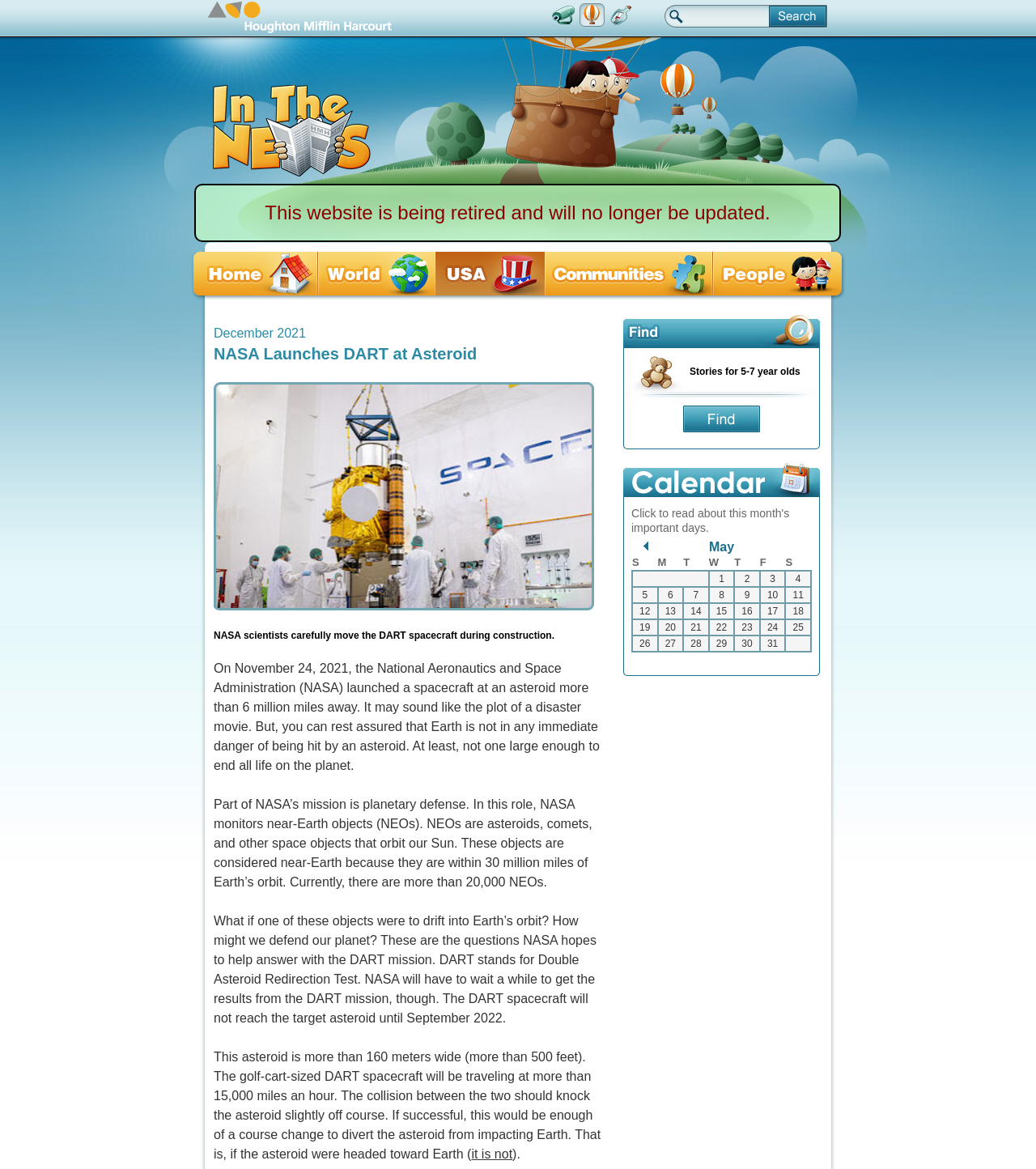What is the name of the asteroid redirection test?
Based on the visual information, provide a detailed and comprehensive answer.

The answer can be found in the text 'DART stands for Double Asteroid Redirection Test.' which is located in the paragraph starting with 'What if one of these objects were to drift into Earth’s orbit?'.